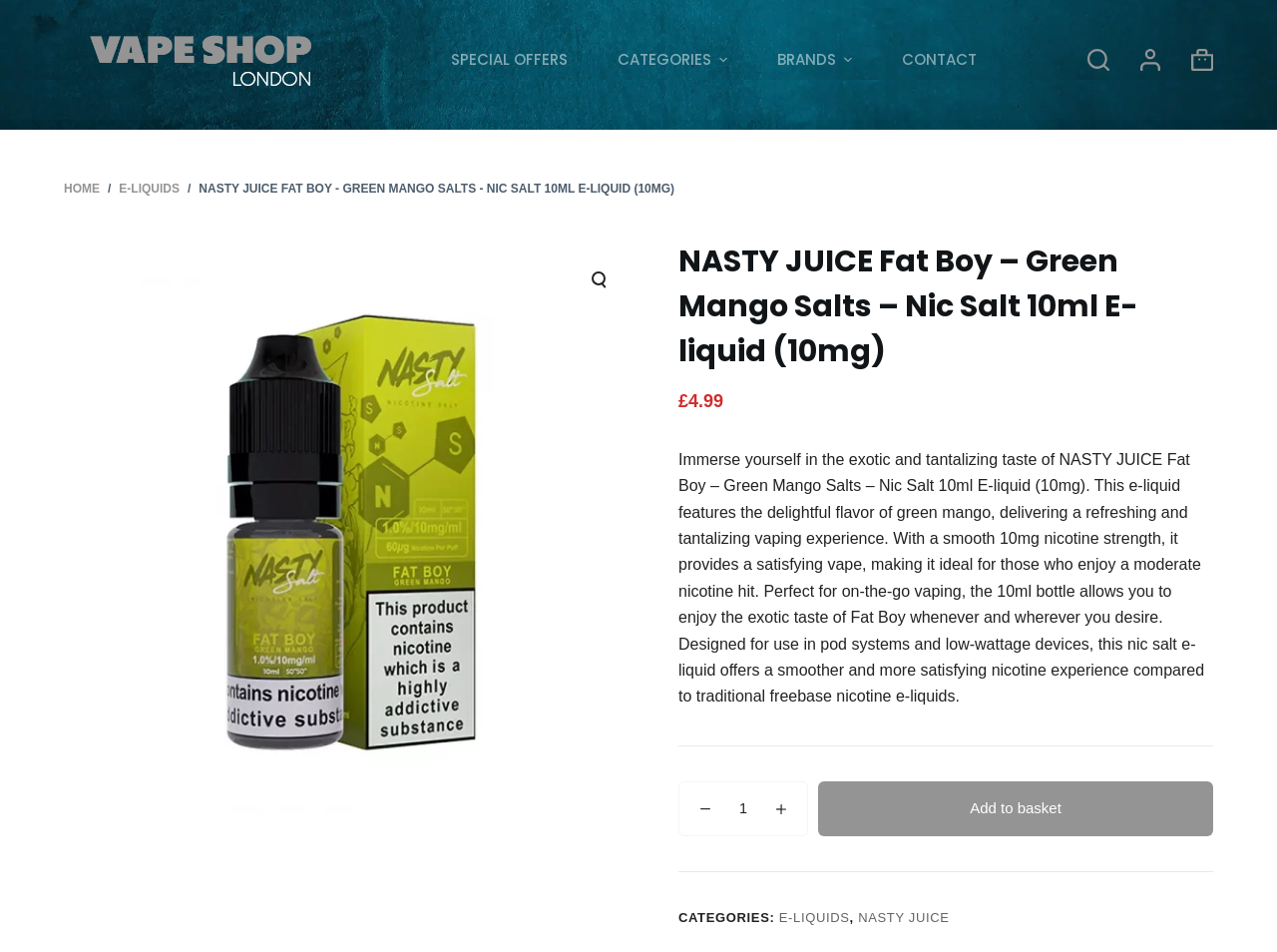Determine the bounding box coordinates for the area you should click to complete the following instruction: "Click the SPECIAL OFFERS menu".

[0.333, 0.025, 0.464, 0.101]